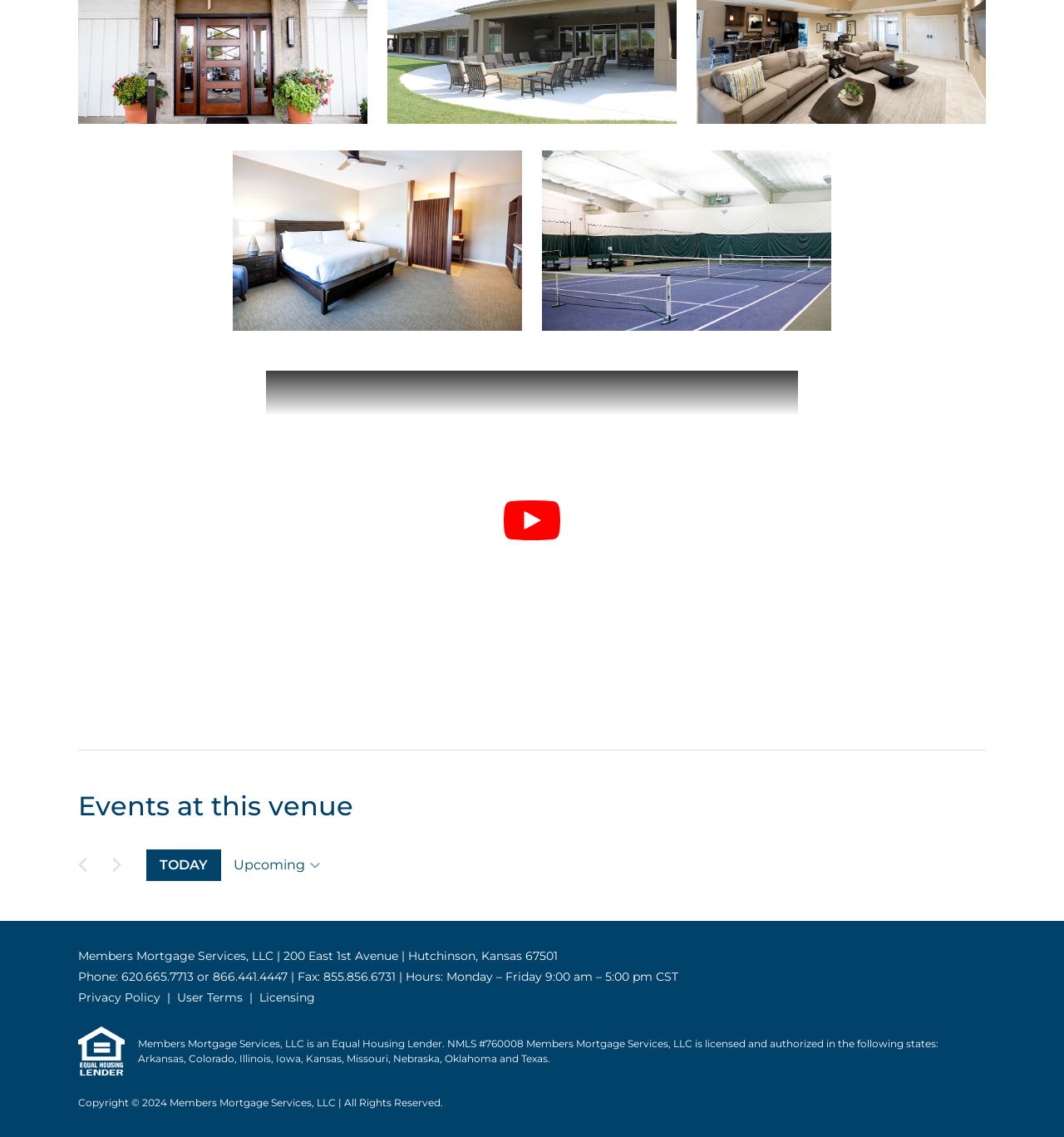Please provide a detailed answer to the question below by examining the image:
What is the name of the venue?

The name of the venue can be found in the static text element at the bottom of the page, which reads 'Members Mortgage Services, LLC | 200 East 1st Avenue | Hutchinson, Kansas 67501'.